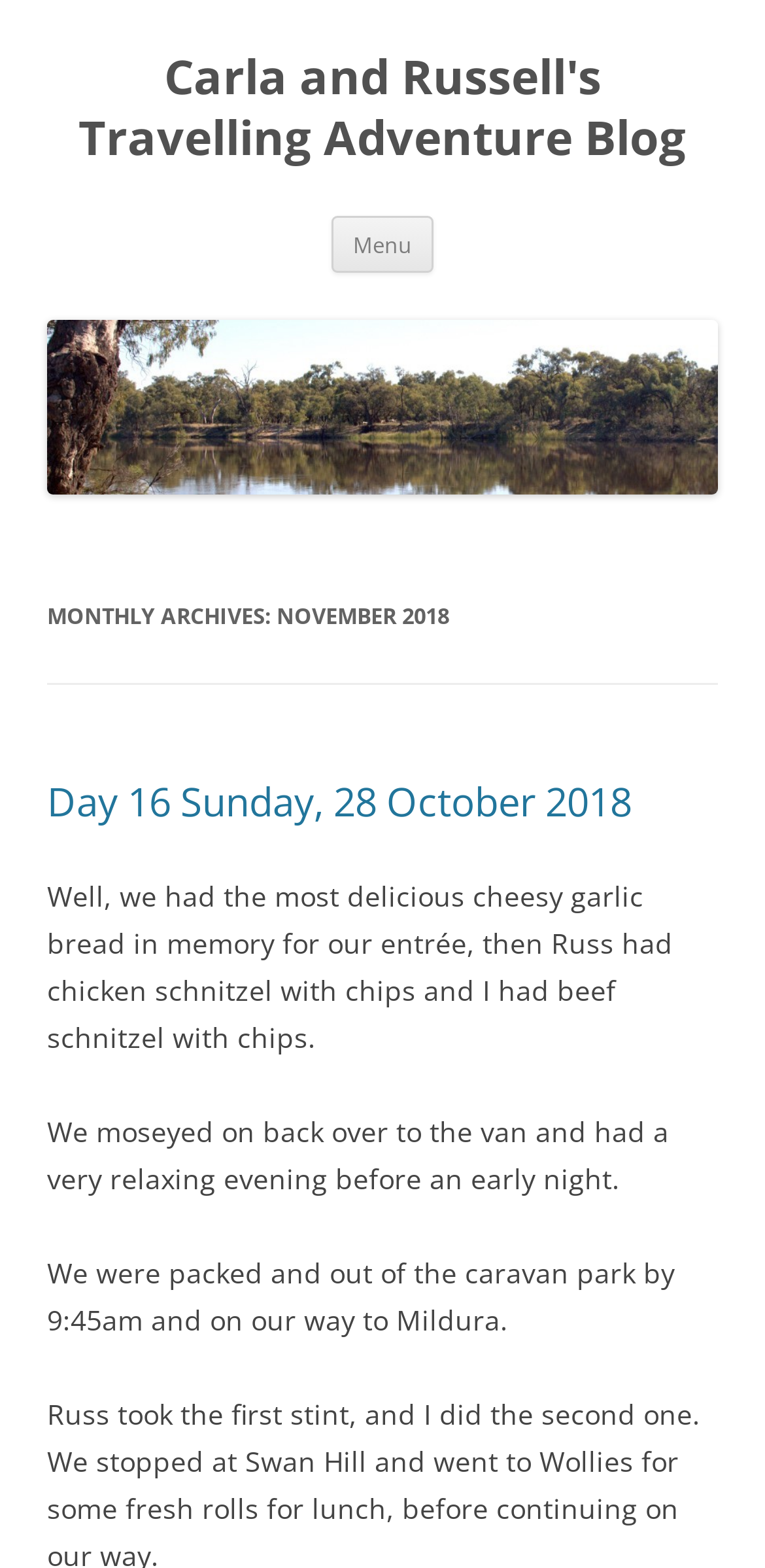Answer the question in a single word or phrase:
What is the date of the blog post?

28 October 2018